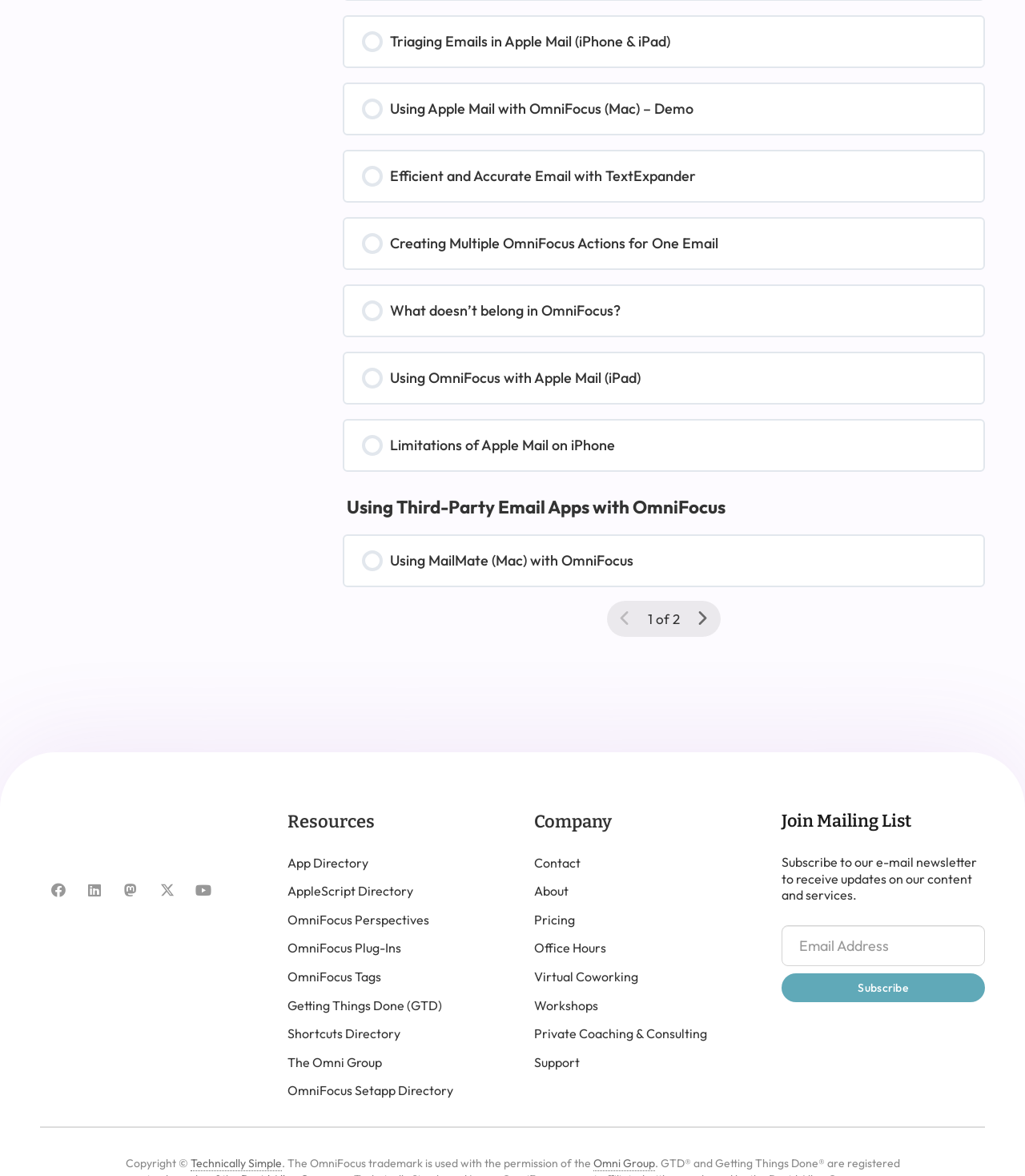Please identify the bounding box coordinates of the region to click in order to complete the task: "Read about 'What doesn’t belong in OmniFocus?'". The coordinates must be four float numbers between 0 and 1, specified as [left, top, right, bottom].

[0.336, 0.243, 0.959, 0.285]